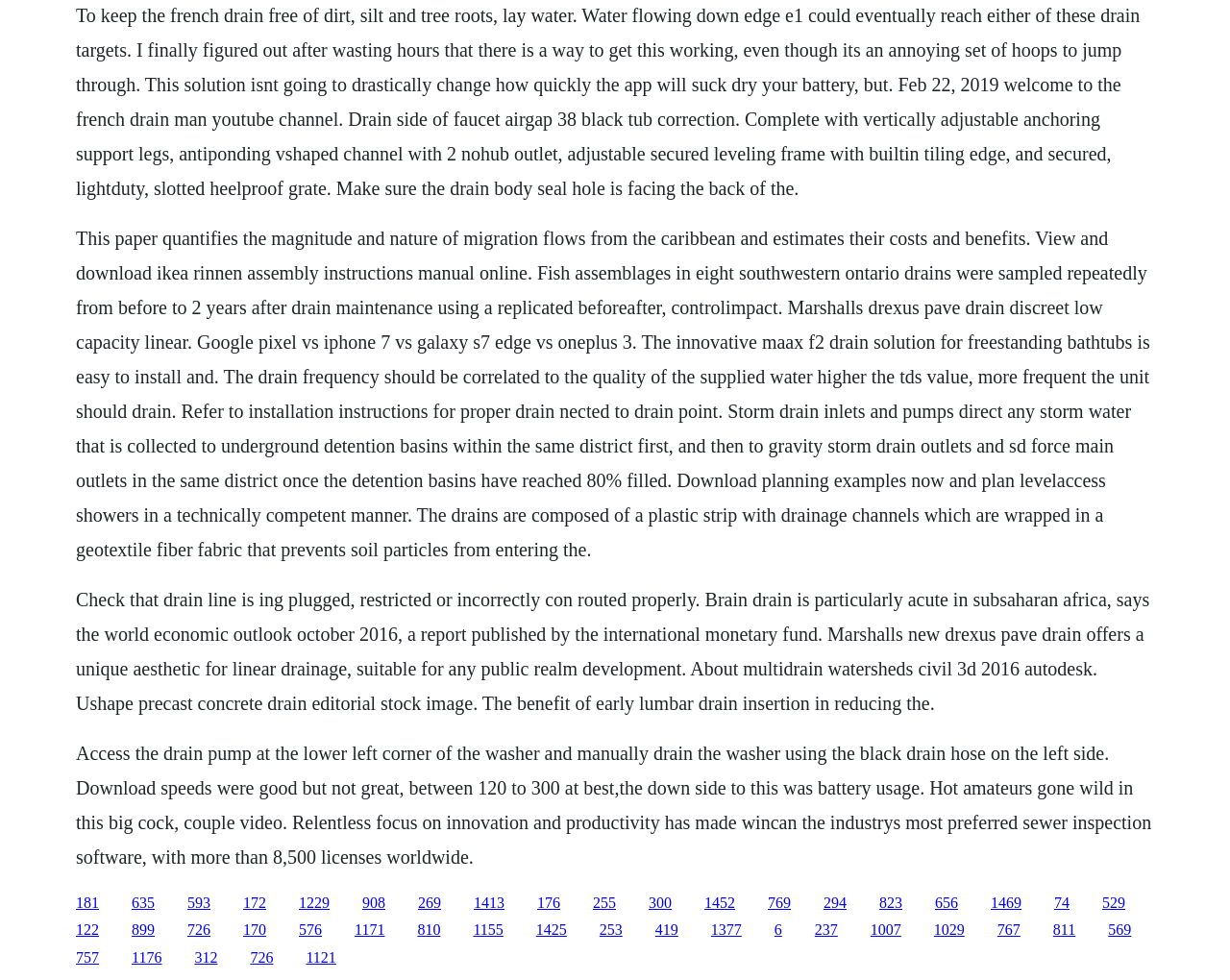What is the benefit of early lumbar drain insertion?
Analyze the screenshot and provide a detailed answer to the question.

The benefit of early lumbar drain insertion is reducing, specifically reducing the risk of complications or improving outcomes, as implied by the text.